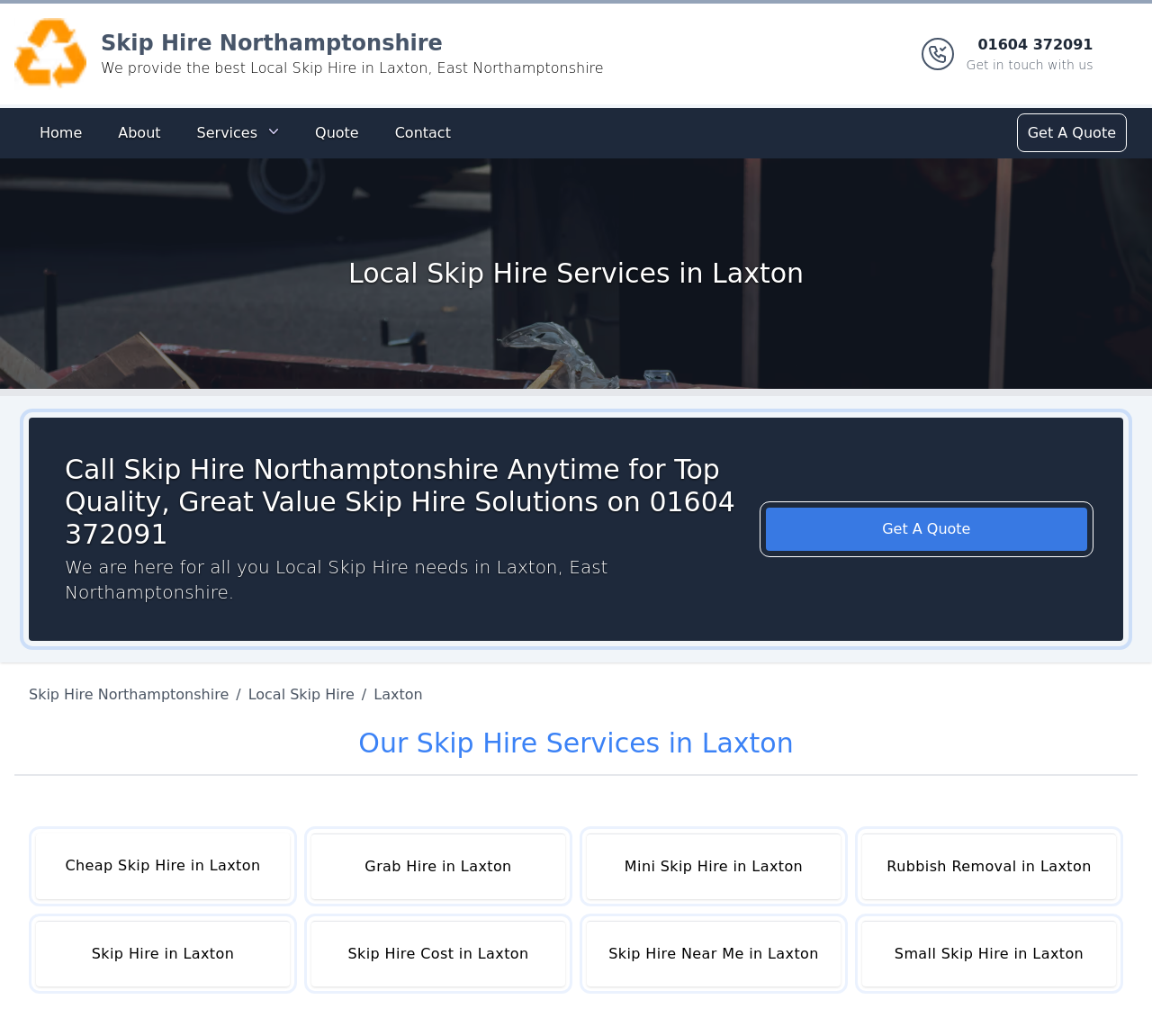Give a one-word or short phrase answer to this question: 
What is the name of the company providing skip hire services in Laxton?

Skip Hire Northamptonshire